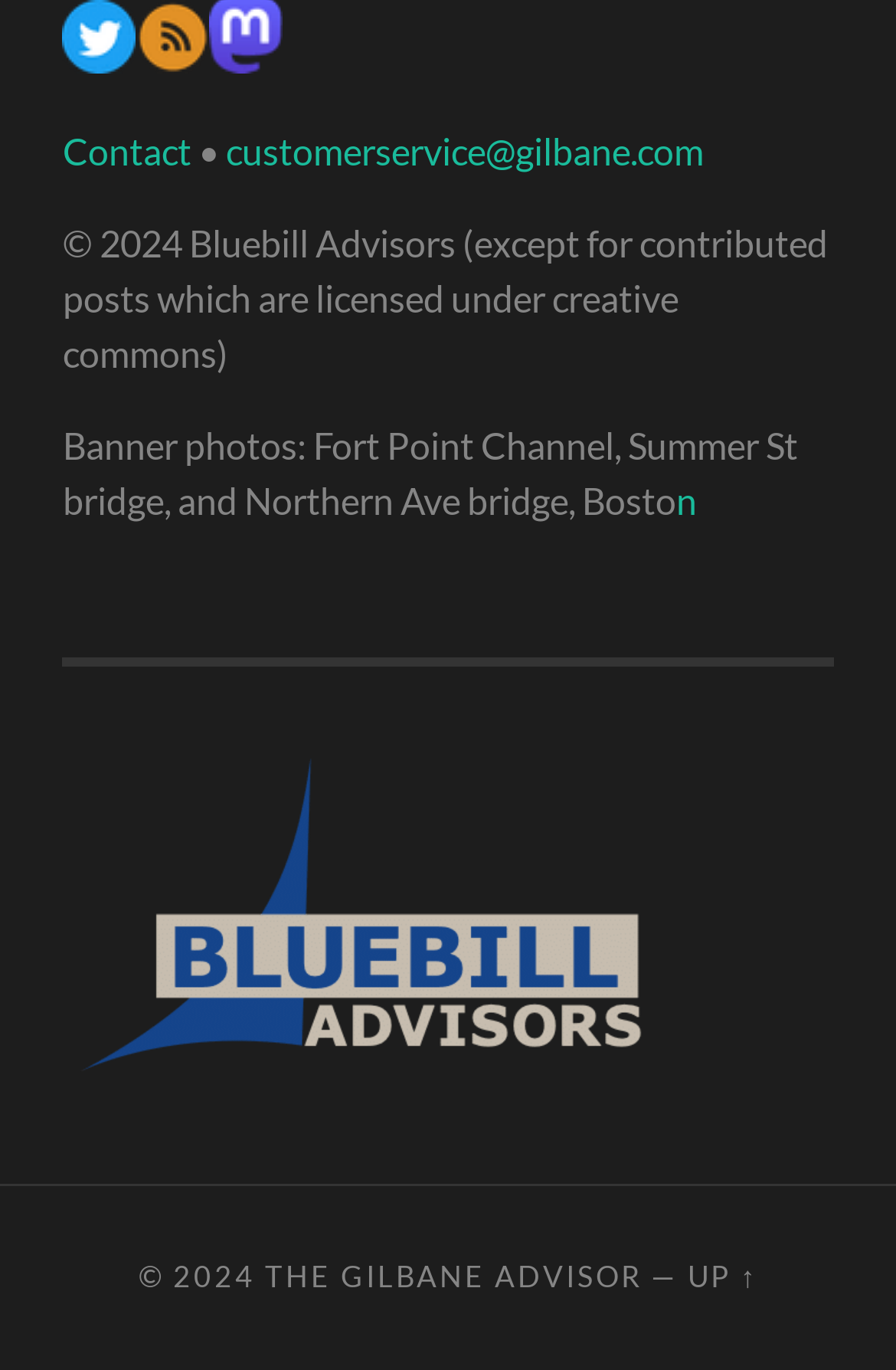Please predict the bounding box coordinates (top-left x, top-left y, bottom-right x, bottom-right y) for the UI element in the screenshot that fits the description: title="Mastadon-logo-purple-32x34"

[0.234, 0.027, 0.316, 0.059]